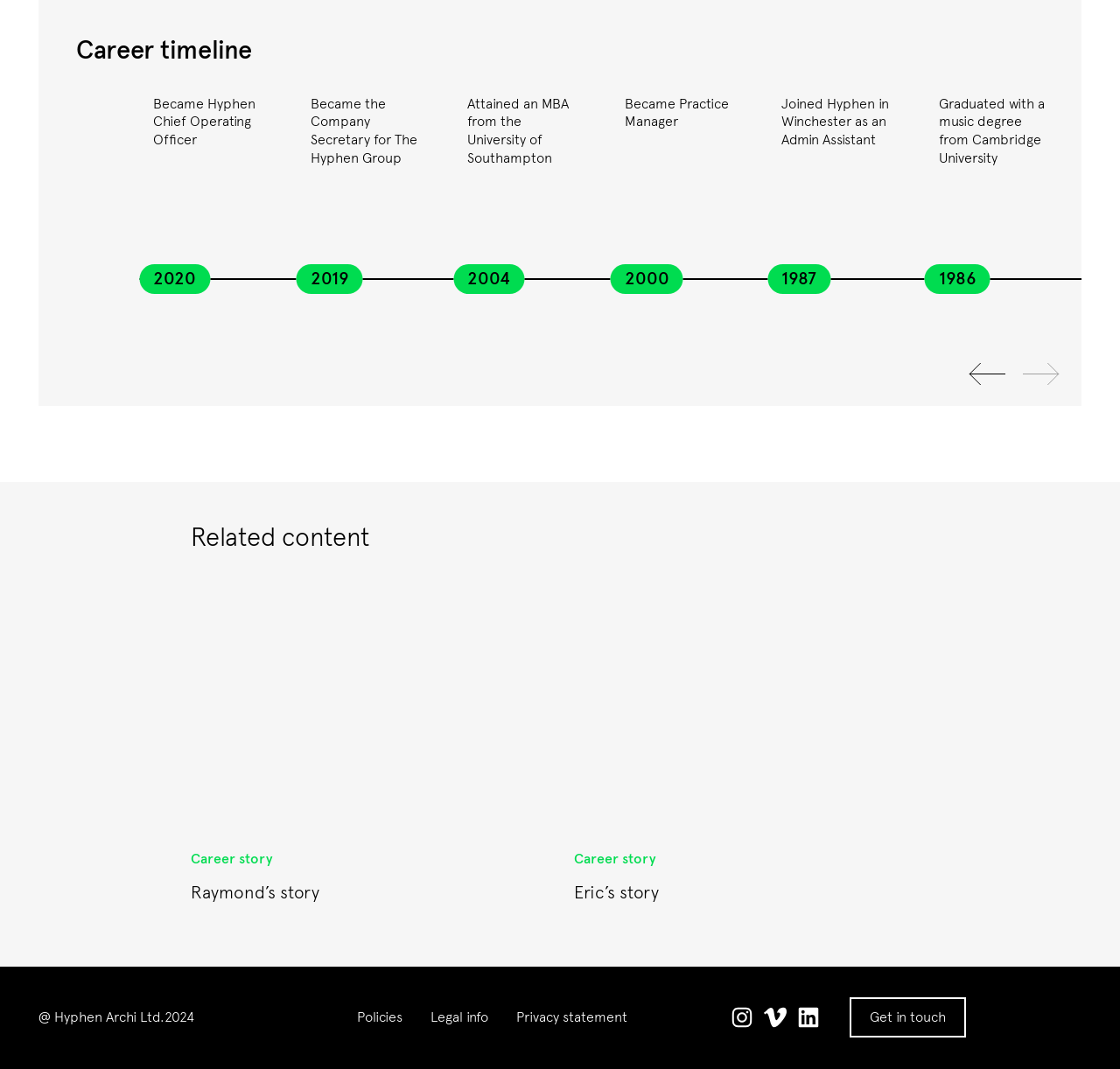Provide a one-word or short-phrase response to the question:
What is the year of the first career milestone?

1986